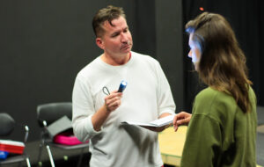Describe every significant element in the image thoroughly.

In this candid rehearsal shot, a male director actively engages with a female performer, both immersed in a creative discussion. The director, holding a notepad and a flashlight, appears focused as he communicates important details about the performance. The woman, dressed in a green sweater, listens attentively, reflecting a collaborative atmosphere. The backdrop of the stage suggests a theater setting, indicative of a production environment, capturing a moment of artistic development and teamwork. This image is associated with a rehearsal for the play "A Play About Jesus — With Jesus Seen Through the Eyes of an LGBTQ+ Activist," highlighting the dedication and passion that goes into bringing theatrical stories to life.